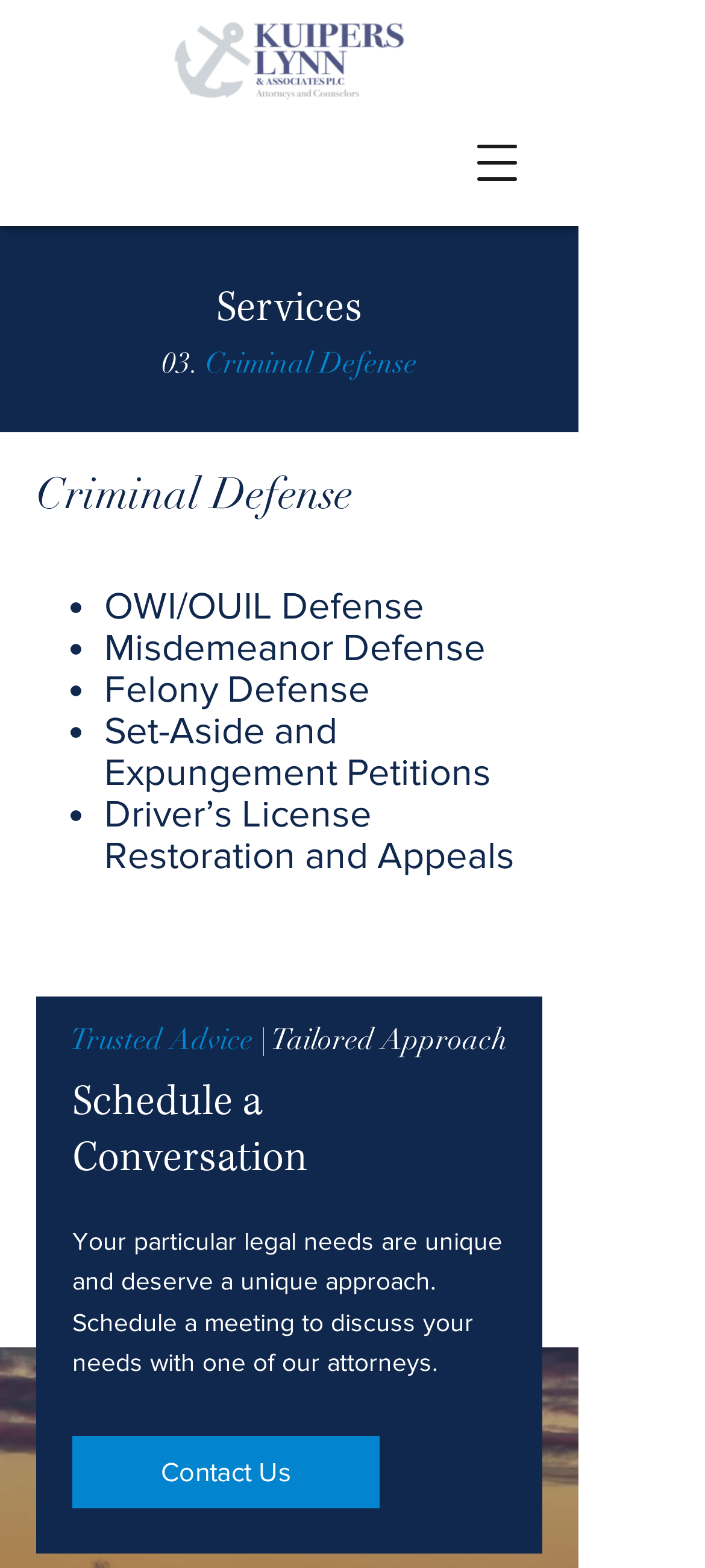Consider the image and give a detailed and elaborate answer to the question: 
How can I schedule a meeting with an attorney?

To schedule a meeting with an attorney, I can click on the 'Contact Us' link, which is located below the 'Schedule a Conversation' heading. This will allow me to get in touch with the law firm and arrange a meeting to discuss my legal needs.